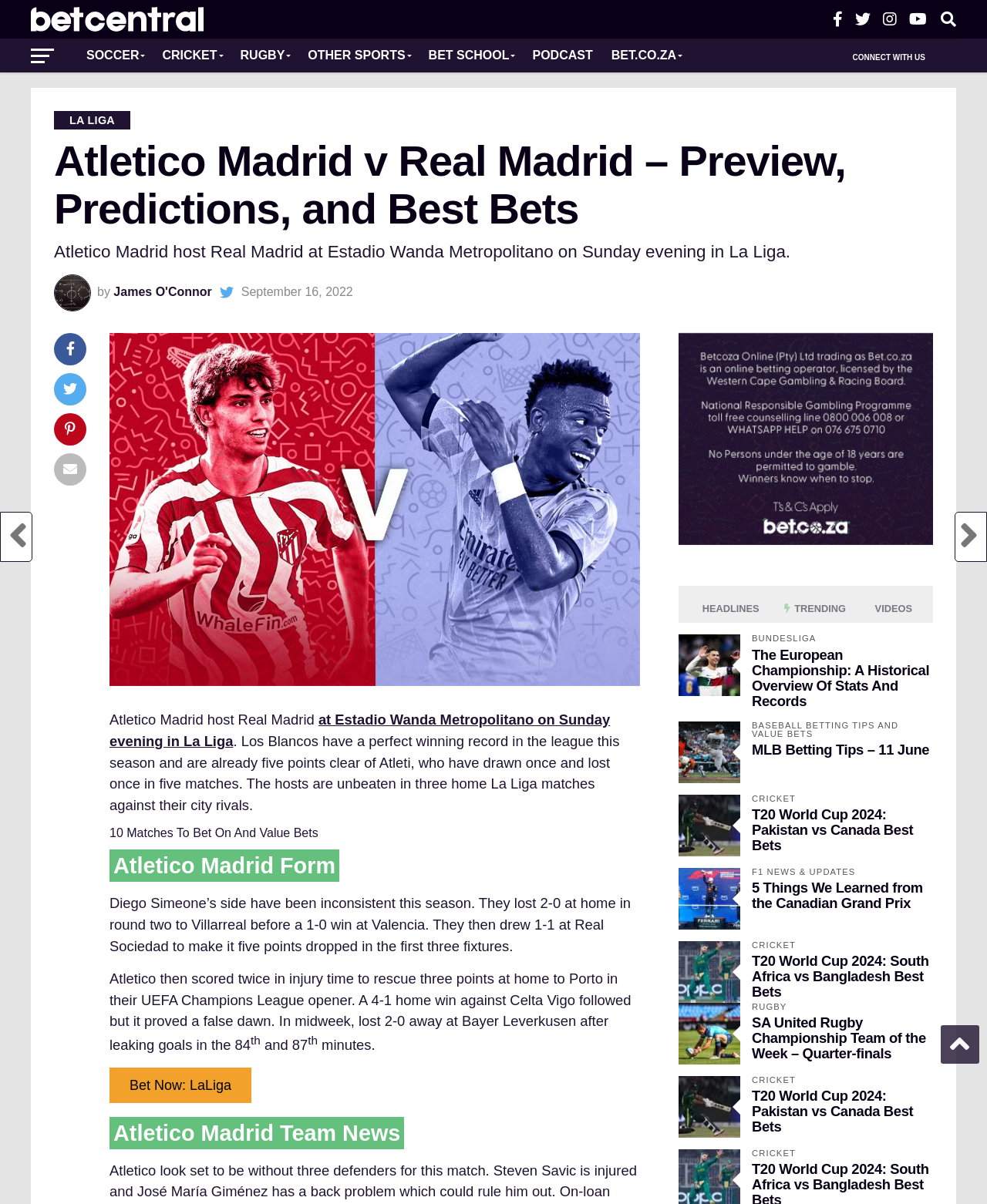What is the name of the stadium where Atletico Madrid will play against Real Madrid?
Please ensure your answer to the question is detailed and covers all necessary aspects.

The answer can be found in the text 'Atletico Madrid host Real Madrid at Estadio Wanda Metropolitano on Sunday evening in La Liga.' which indicates that the stadium where Atletico Madrid will play against Real Madrid is Estadio Wanda Metropolitano.